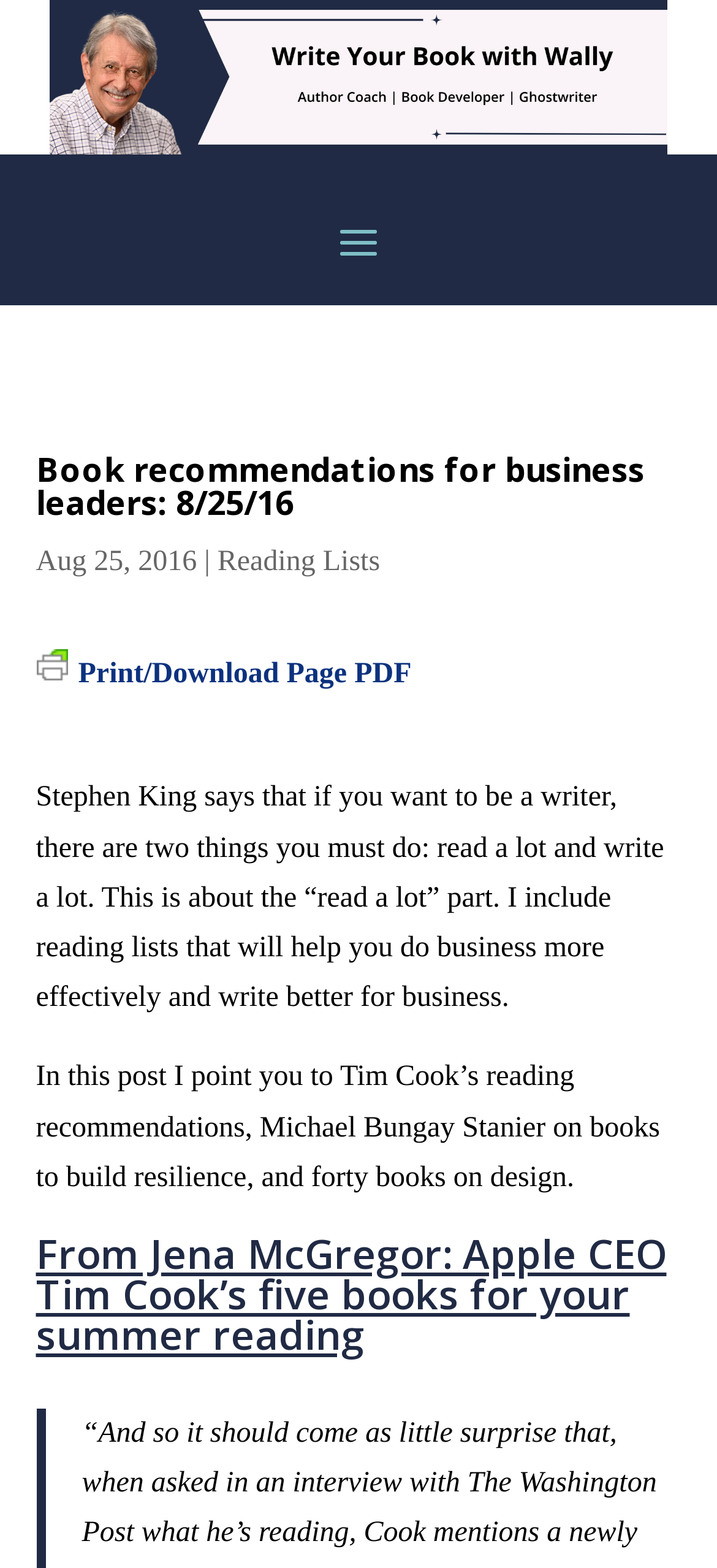Provide your answer in a single word or phrase: 
What is the topic of the post?

Reading lists for business leaders